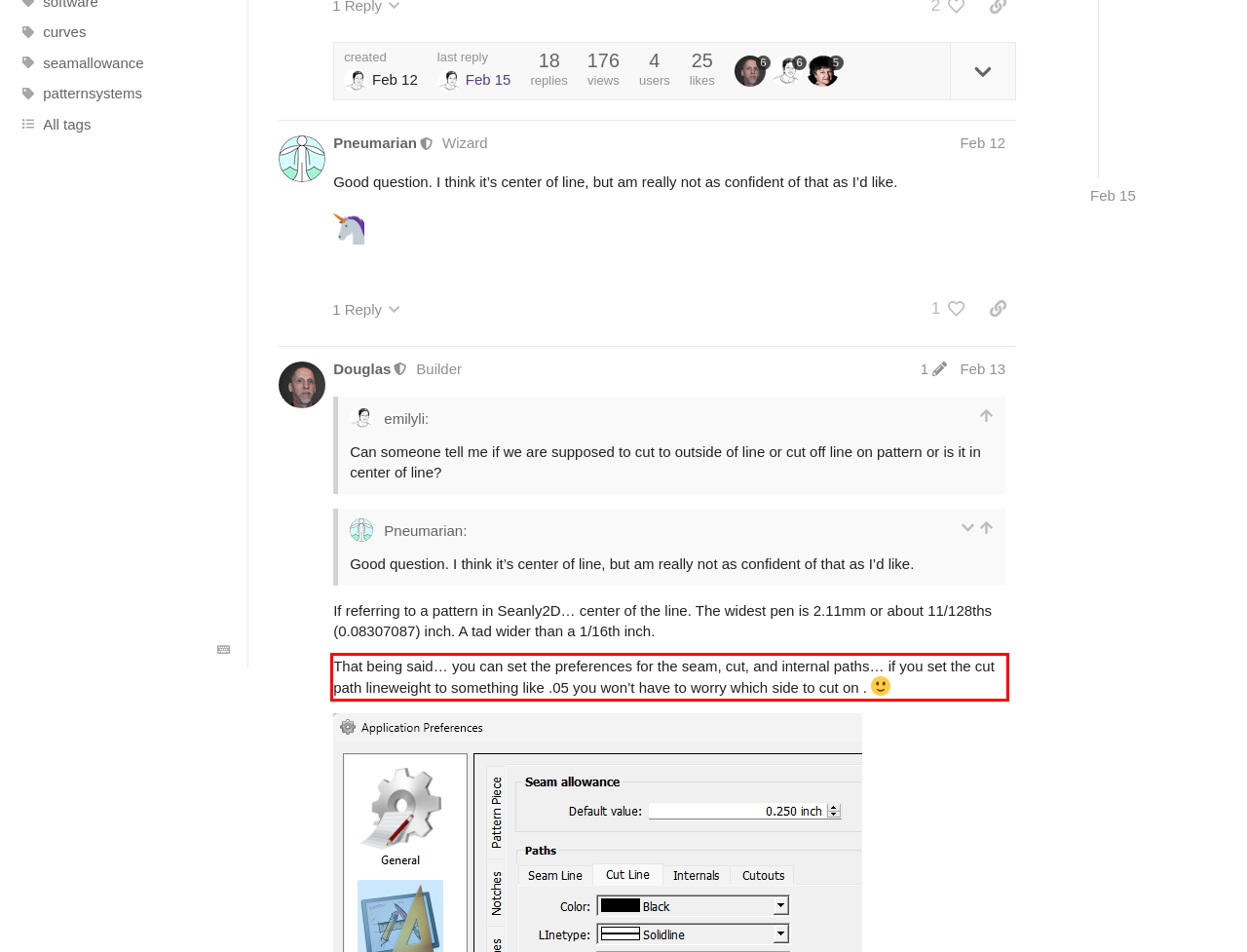Please perform OCR on the text within the red rectangle in the webpage screenshot and return the text content.

That being said… you can set the preferences for the seam, cut, and internal paths… if you set the cut path lineweight to something like .05 you won’t have to worry which side to cut on .